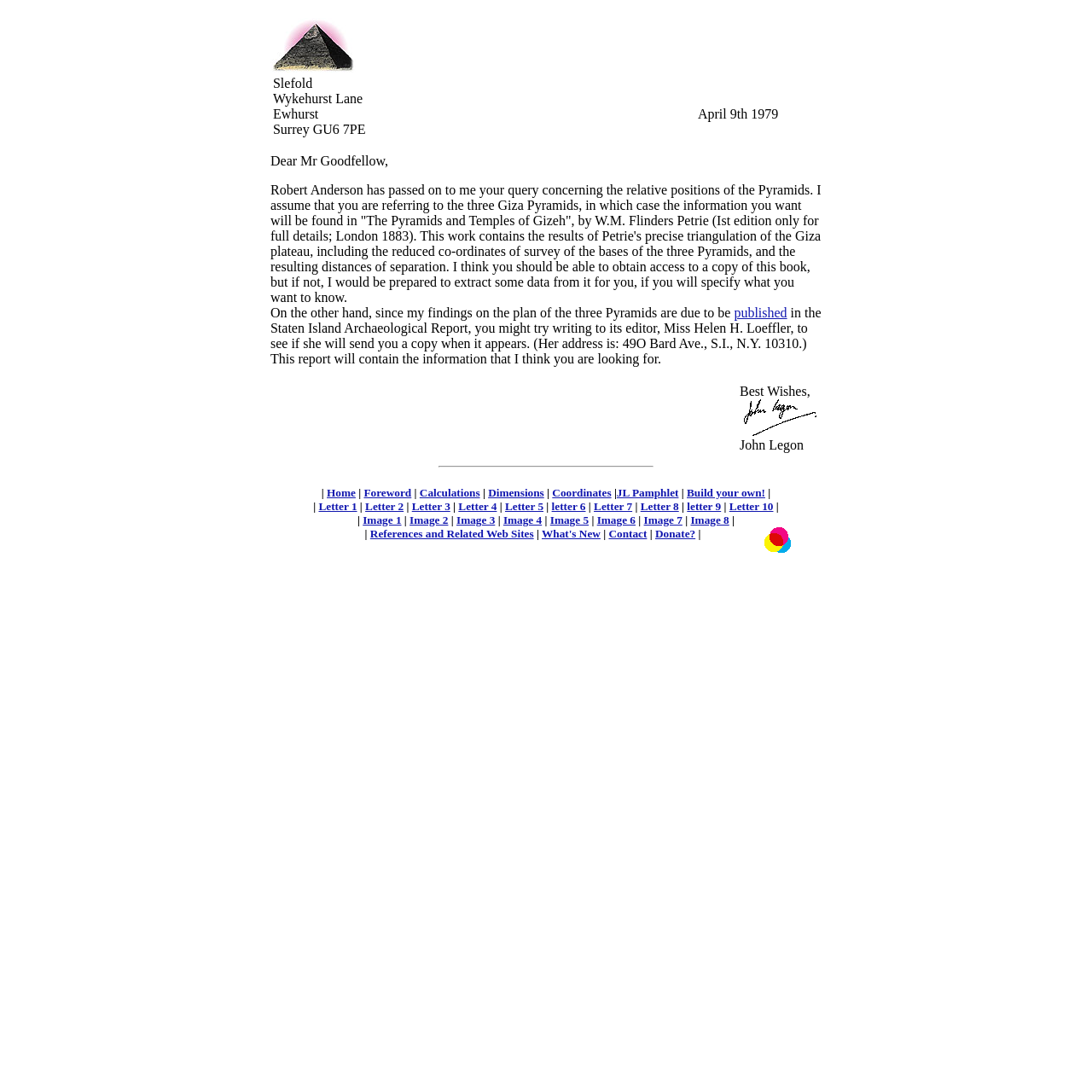What is the purpose of the letter?
Please use the visual content to give a single word or phrase answer.

To provide information about the relative positions of the Pyramids